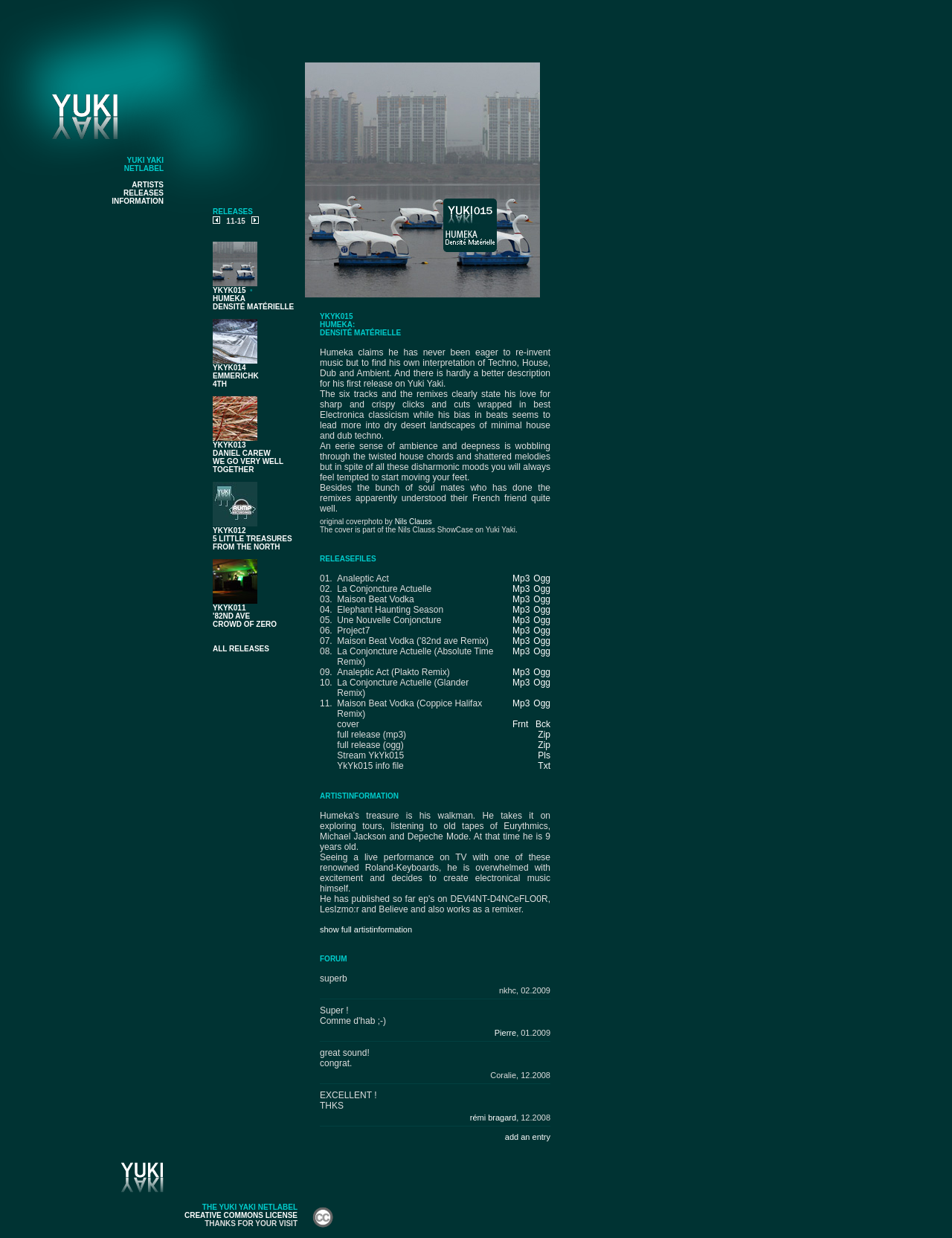Generate a thorough explanation of the webpage's elements.

This webpage is about a music release, specifically Humeka's "Densité Matérielle" on the Yuki Yaki Netlabel. The page is divided into several sections. At the top, there is a table with three columns, each containing a small image and some whitespace. Below this table, there is a section with a heading that reads "YUKI YAKI NETLABEL ARTISTS RELEASES INFORMATION". This section contains several links to different pages, including "NETLABEL", "ARTISTS", "RELEASES", and "INFORMATION".

To the right of this section, there is a list of releases, including the current one, "YKYK015: Humeka - Densité Matérielle", as well as several others, such as "YKYK014: Emmerichk 4th" and "YKYK013: Daniel Carew - We Go Very Well Together". Each release has a corresponding image and some text describing the release.

Below this list, there is a section dedicated to the current release, "YKYK015: Humeka - Densité Matérielle". This section contains a large block of text that describes the release, including the artist's intentions and the style of the music. There is also an image of the cover art, which is part of the Nils Clauss Showcase on Yuki Yaki.

At the bottom of the page, there is a table with several rows, each containing information about a specific track from the release. The table includes columns for the track number, title, and format (Mp3 or Ogg). Each track has a corresponding link to download the track in the desired format.